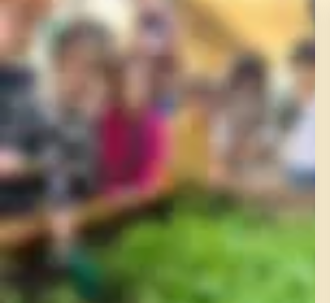What is the setting of the scene?
Refer to the image and give a detailed response to the question.

The caption describes the background as a natural setting, possibly an outdoor market or farm, filled with foliage, which suggests that the scene is taking place in one of these settings.